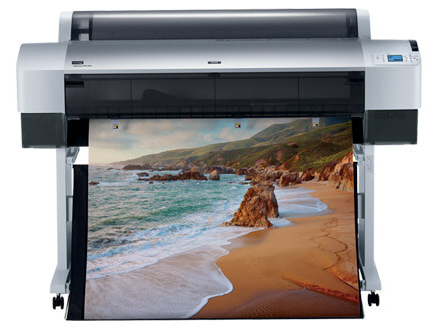Explain the image in a detailed way.

The image captures the Epson Stylus Pro 9880, a high-performance wide-format printer known for its exceptional print quality. In the foreground, it showcases a stunning color print of a beach scene with golden sands and turquoise waters, emphasizing the printer's vibrant full-color capabilities. This printer is versatile, suitable for producing full-color posters, presentations, and display work, and can handle both printed originals and digital files. Its advanced technology allows for direct printing from digital media, ensuring stunning results for various applications, including architecture plots and art reproductions.